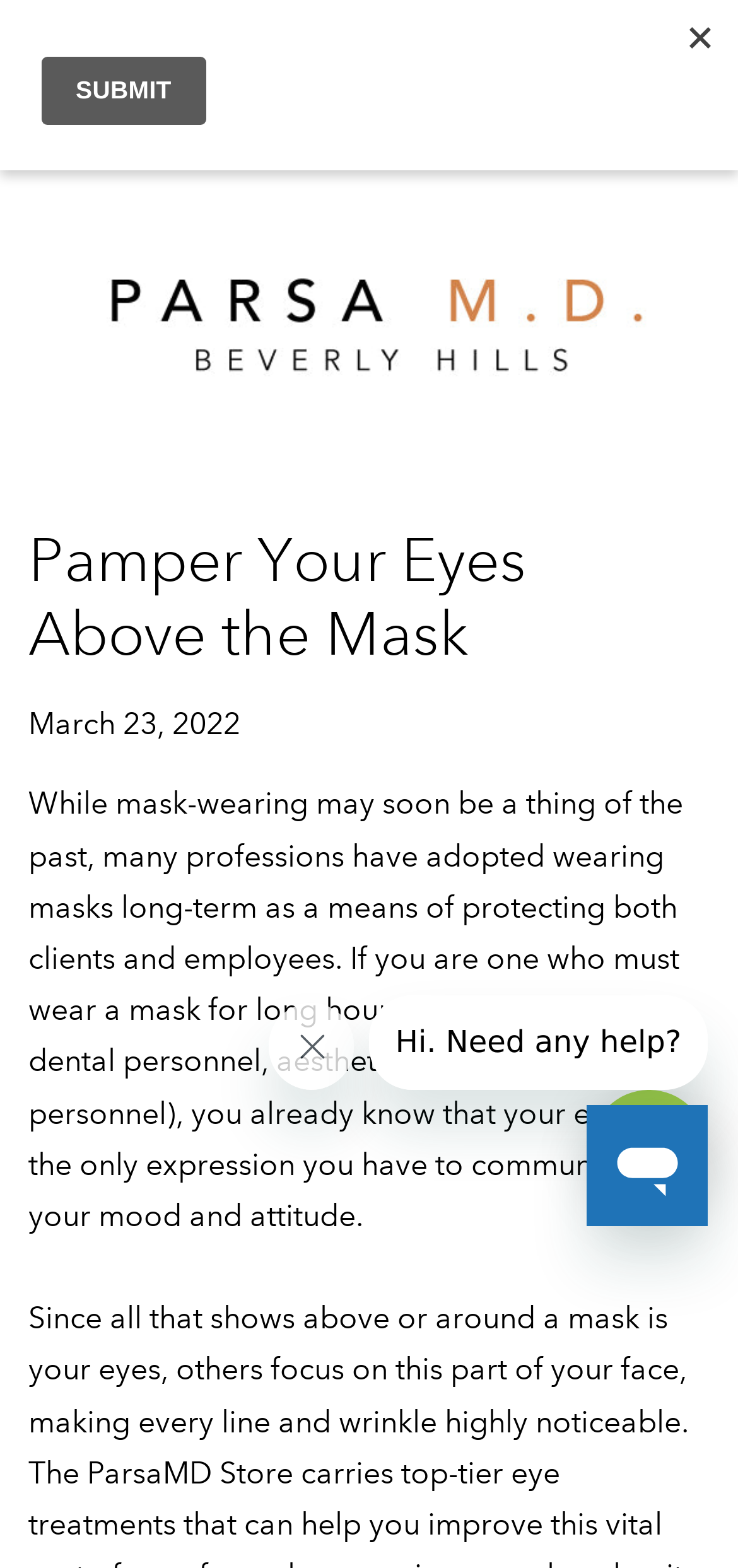Write an extensive caption that covers every aspect of the webpage.

The webpage is about Zerafite Hydrating and Protecting Eye Serum, a comprehensive treatment therapy that helps erase signs of aging around the eyes. At the top left corner, there is a menu button and a link to shop online 24/7. Next to it, on the top right corner, there is a link to the cart. Below the menu button, there is a link to shop Parsa MD, accompanied by an image with the same label.

The main content of the webpage starts with a header that reads "Pamper Your Eyes Above the Mask". Below it, there is a timestamp indicating March 23, 2022. The main text explains the importance of taking care of one's eyes, especially for professionals who wear masks for long hours, as their eyes are the only means of expressing their mood and attitude.

On the right side of the page, there is a large image that takes up most of the vertical space. At the very top of the page, there is an iframe that spans the entire width of the page. There are also two iframes at the bottom of the page, one with a close message button and another with a message from the company. Additionally, there is a button to launch a messaging window at the bottom right corner of the page.